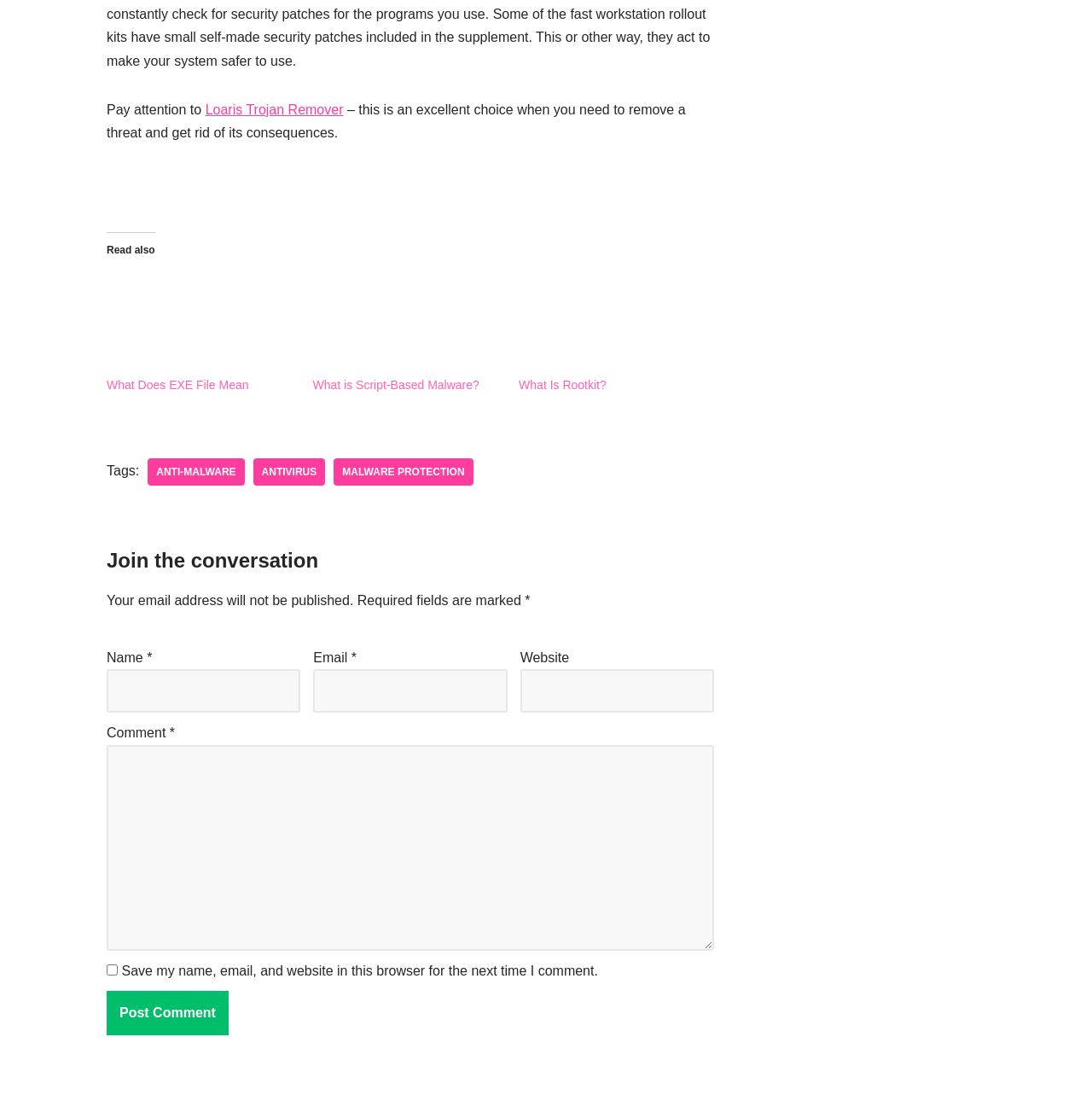Can you give a detailed response to the following question using the information from the image? What is the text above the 'Name' field in the form?

Above the 'Name' field in the form, there is a static text element that says 'Your email address will not be published.', which is likely a notice to users about how their email address will be handled.